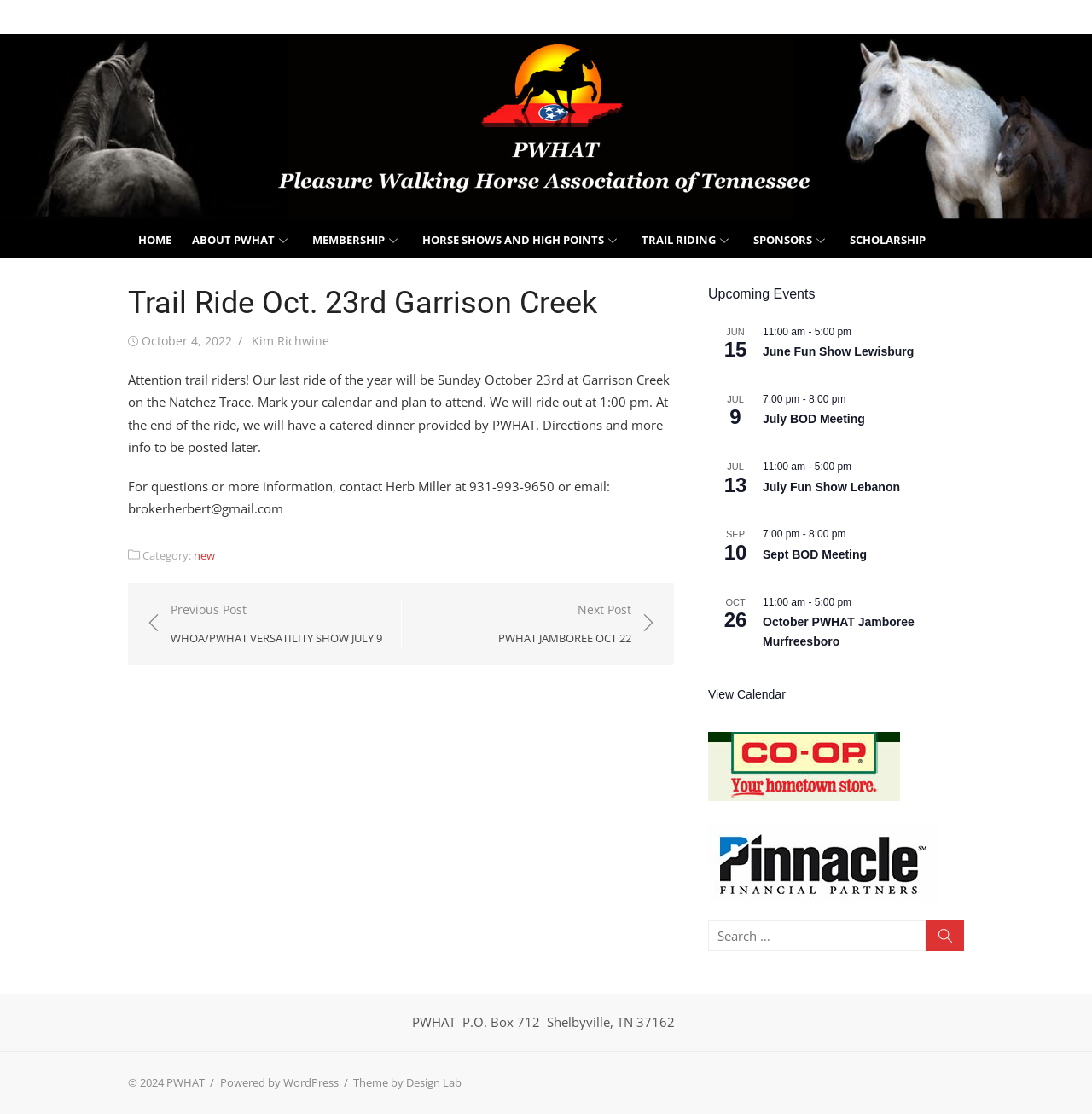Respond with a single word or phrase to the following question: Who is the author of the trail ride event post?

Kim Richwine